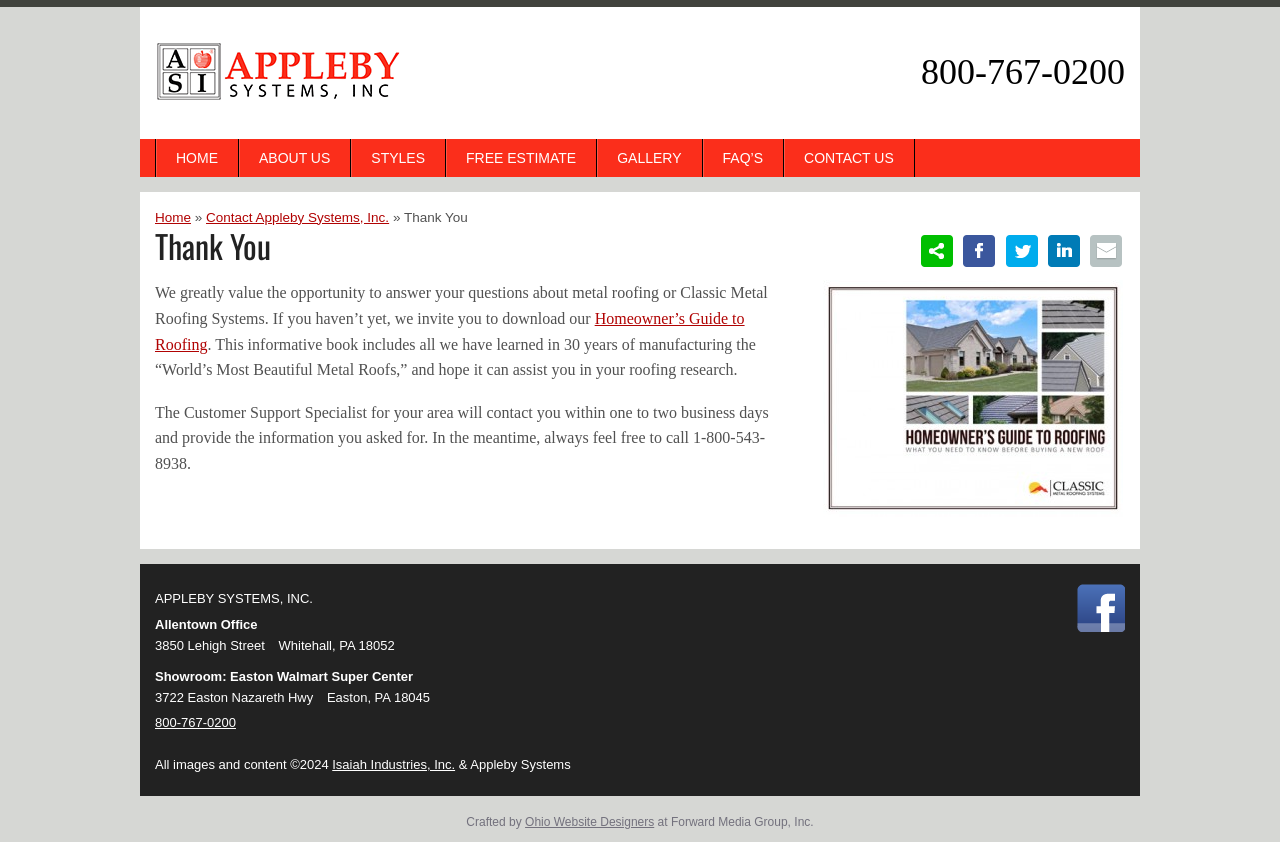Identify the bounding box coordinates for the UI element described as follows: "Contact Us". Ensure the coordinates are four float numbers between 0 and 1, formatted as [left, top, right, bottom].

[0.613, 0.165, 0.714, 0.21]